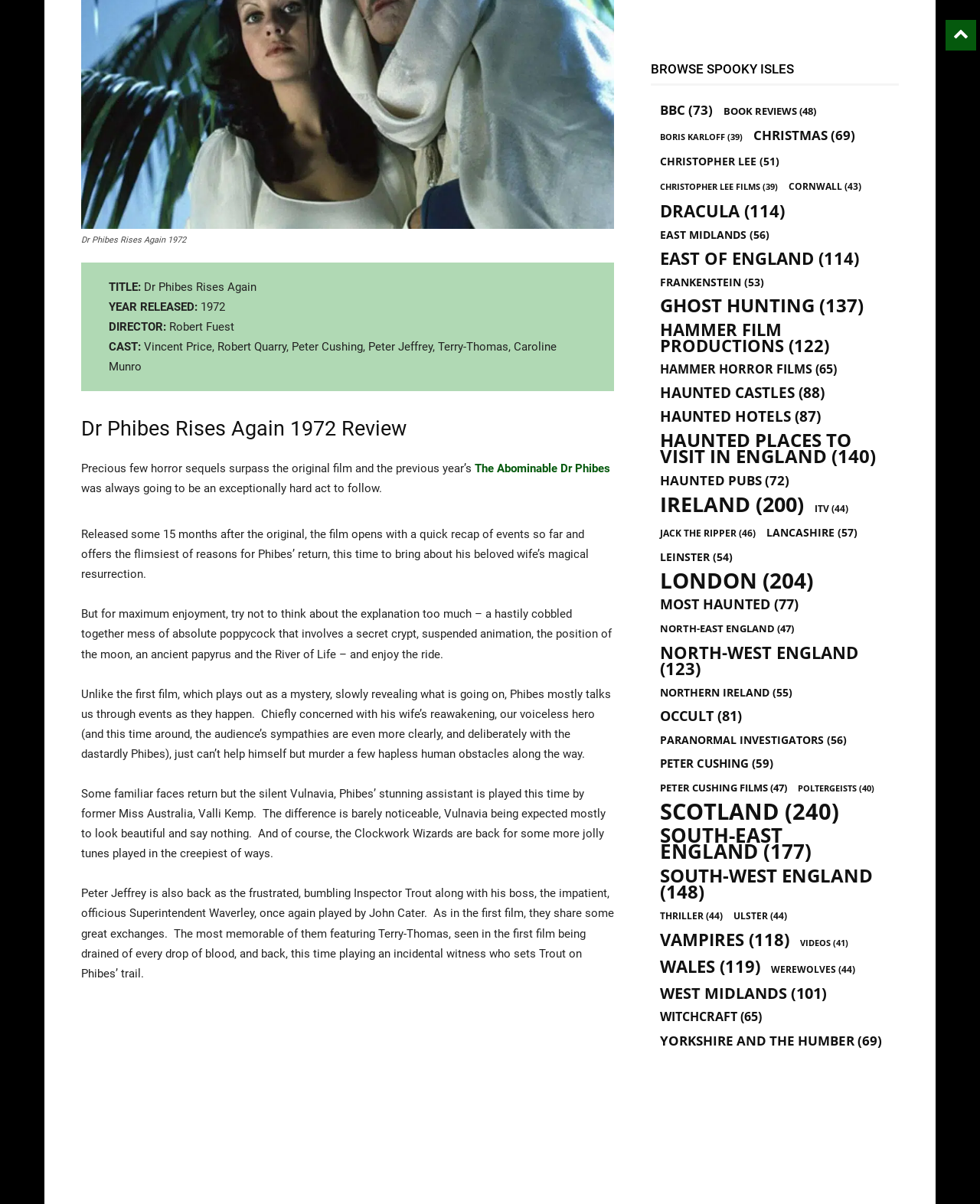Provide the bounding box coordinates of the HTML element described as: "Yorkshire and the Humber (69)". The bounding box coordinates should be four float numbers between 0 and 1, i.e., [left, top, right, bottom].

[0.673, 0.858, 0.9, 0.871]